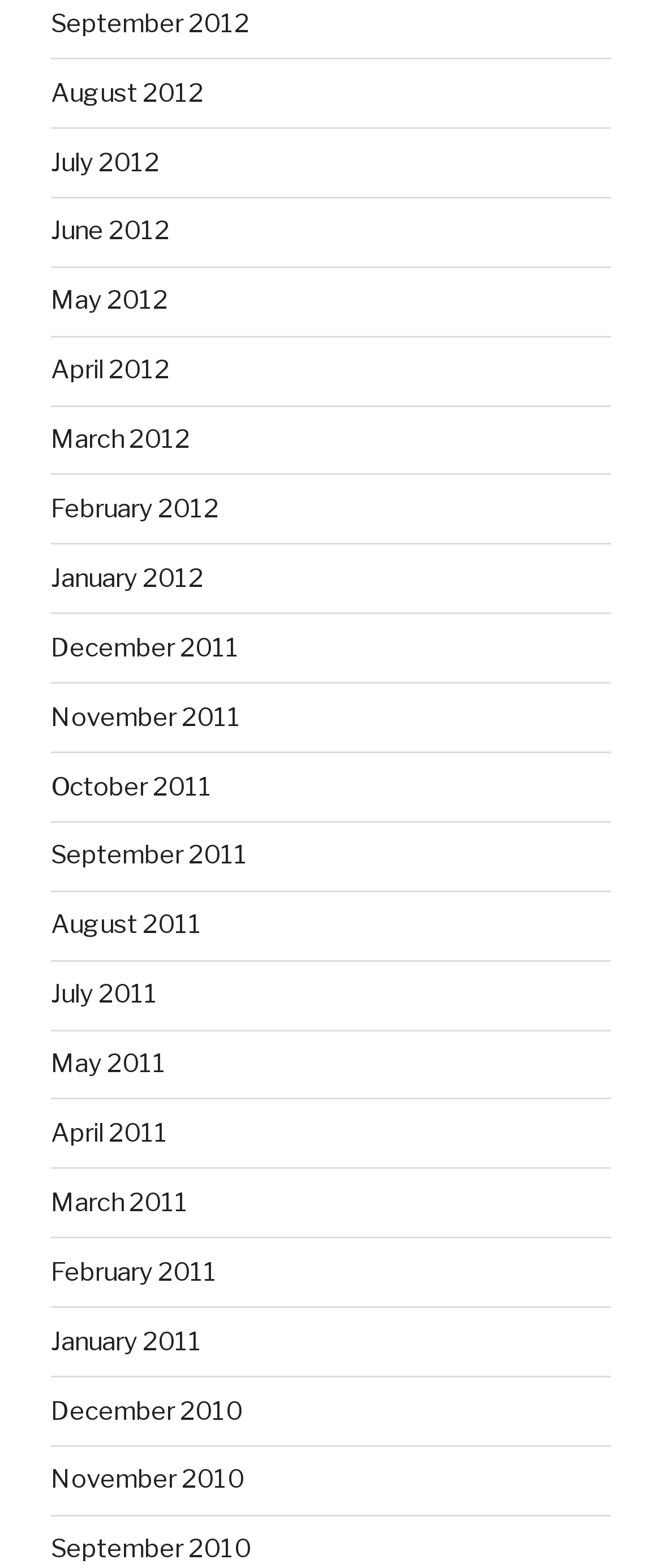Are the months listed in chronological order?
Based on the content of the image, thoroughly explain and answer the question.

I examined the list of link elements and found that they are arranged in chronological order, with the earliest month (September 2010) first and the latest month (September 2012) last.